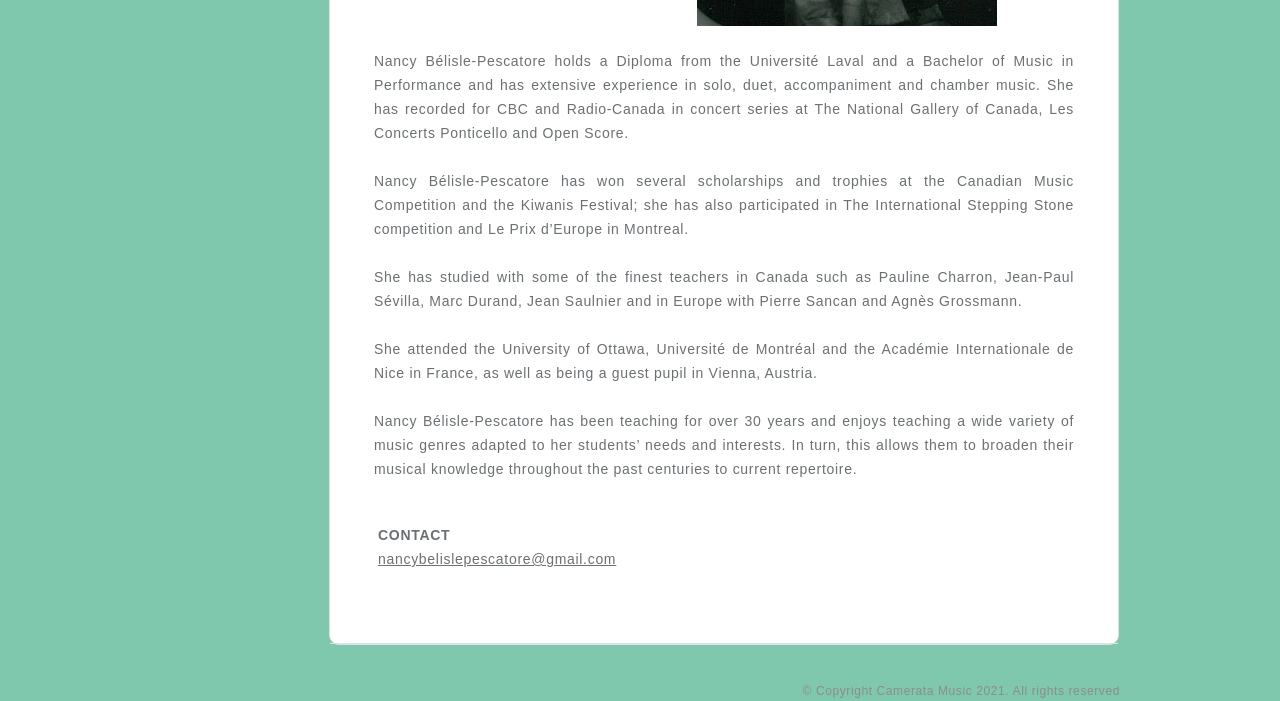Extract the bounding box coordinates for the HTML element that matches this description: "nancybelislepescatore@gmail.com". The coordinates should be four float numbers between 0 and 1, i.e., [left, top, right, bottom].

[0.295, 0.786, 0.481, 0.809]